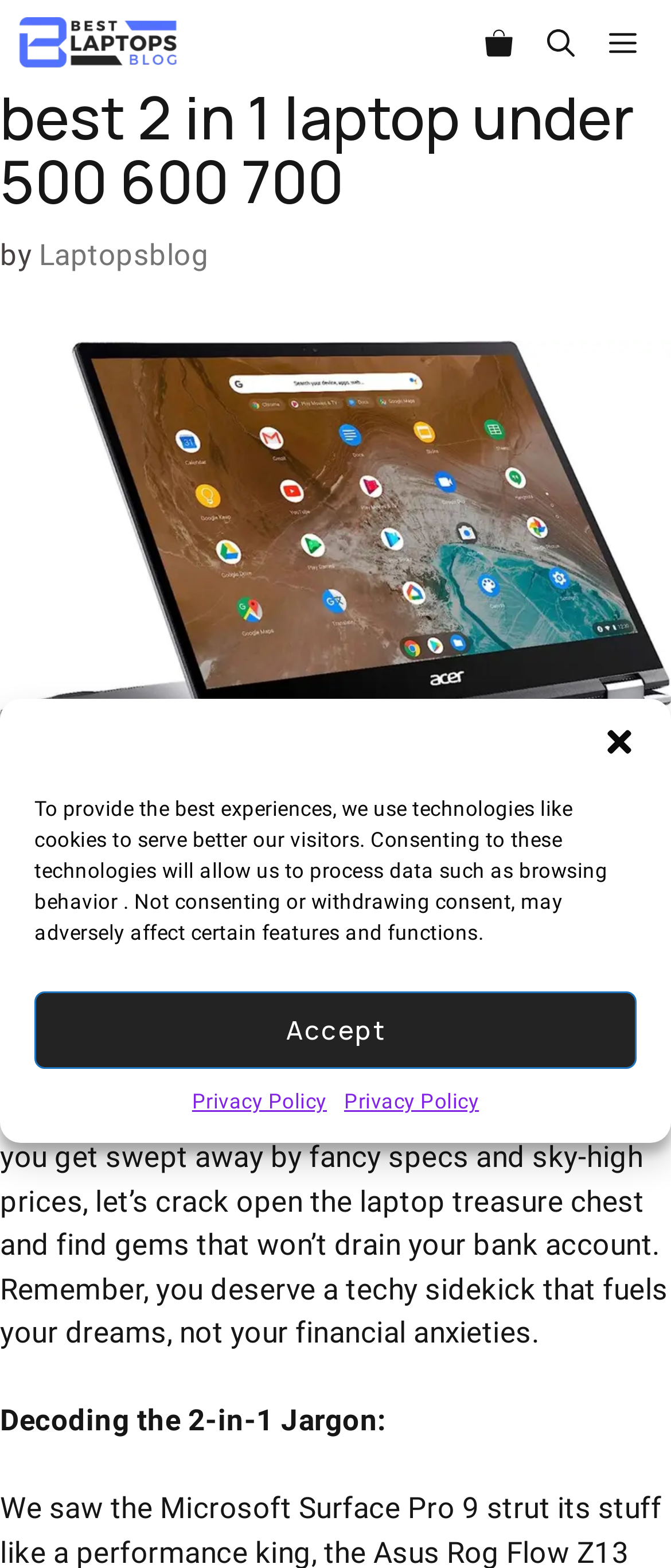Examine the image carefully and respond to the question with a detailed answer: 
What is the purpose of the 'Accept' button?

The 'Accept' button is located in the consent dialog, which explains that the website uses technologies like cookies to provide better experiences. Clicking the 'Accept' button indicates that the user consents to these technologies, allowing the website to process data such as browsing behavior.